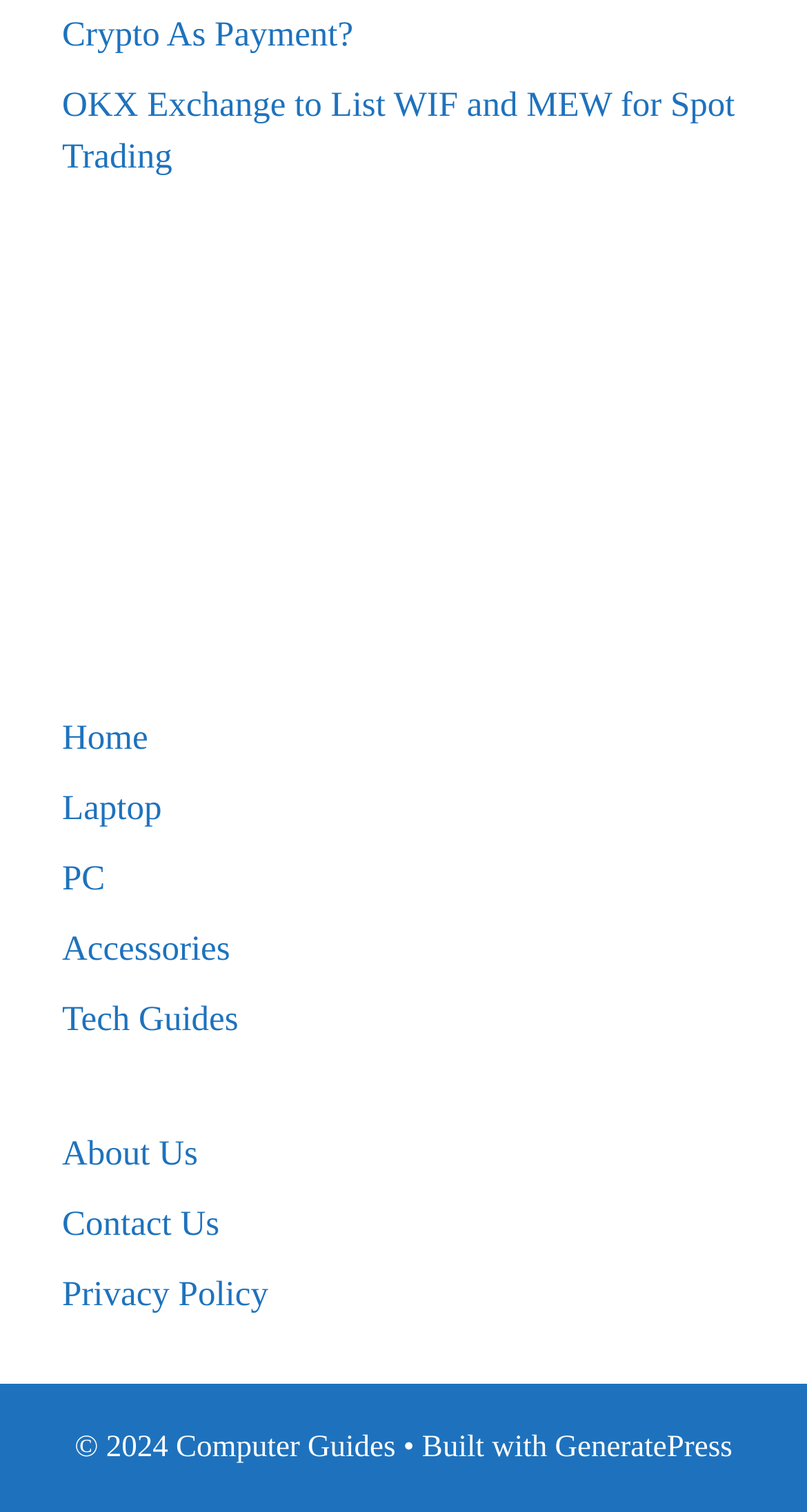What is the name of the theme used to build the webpage?
Please use the visual content to give a single word or phrase answer.

GeneratePress